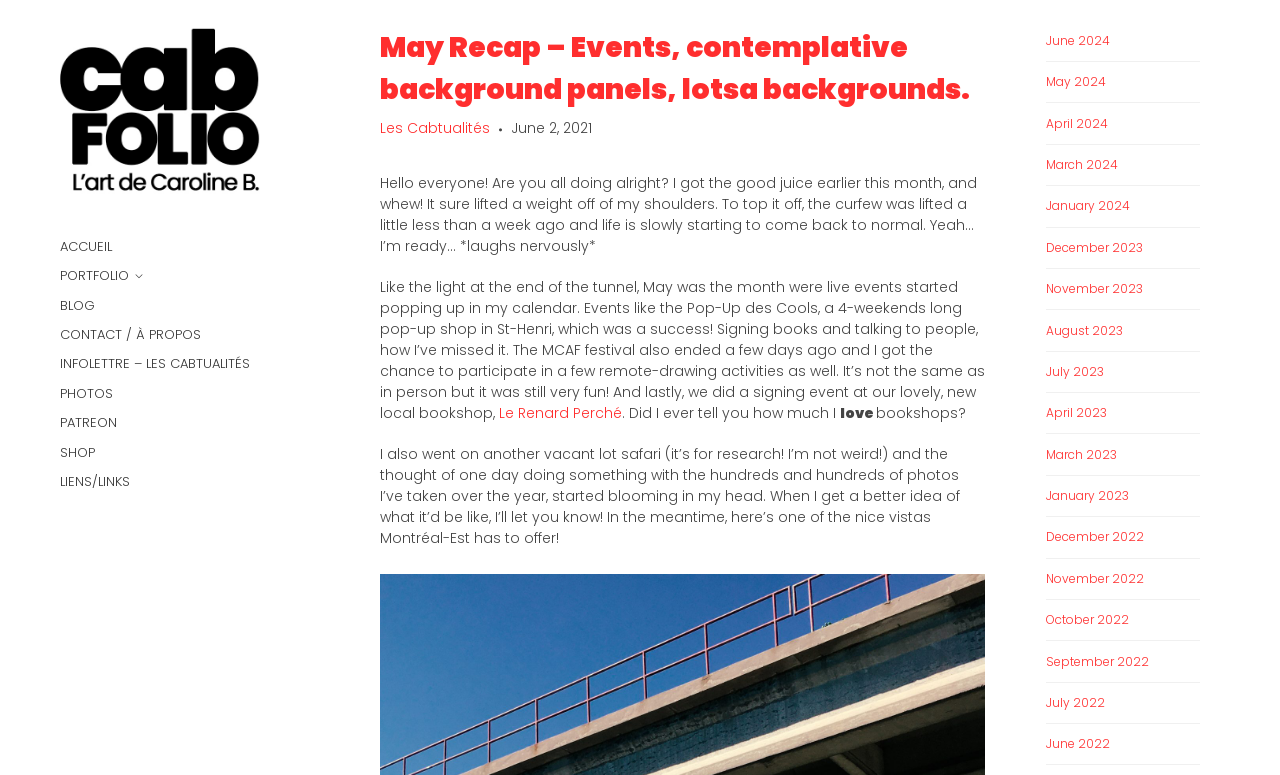What is the name of the bookshop mentioned in the blog post?
Carefully examine the image and provide a detailed answer to the question.

The blog post mentions 'we did a signing event at our lovely, new local bookshop, Le Renard Perché', which suggests that Le Renard Perché is the name of the bookshop.